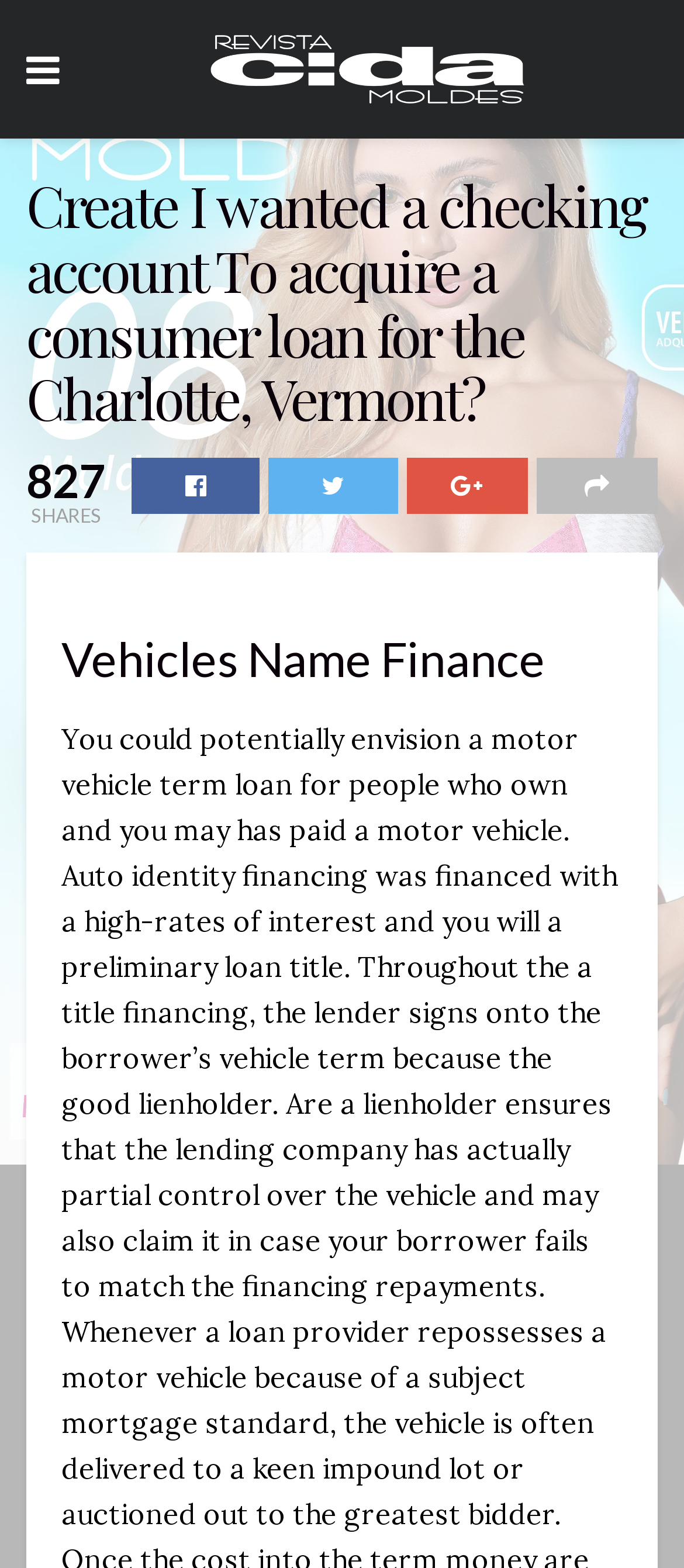Refer to the image and provide an in-depth answer to the question:
What is the number displayed on the webpage?

I found a StaticText element with the text '827', which is displayed on the webpage.